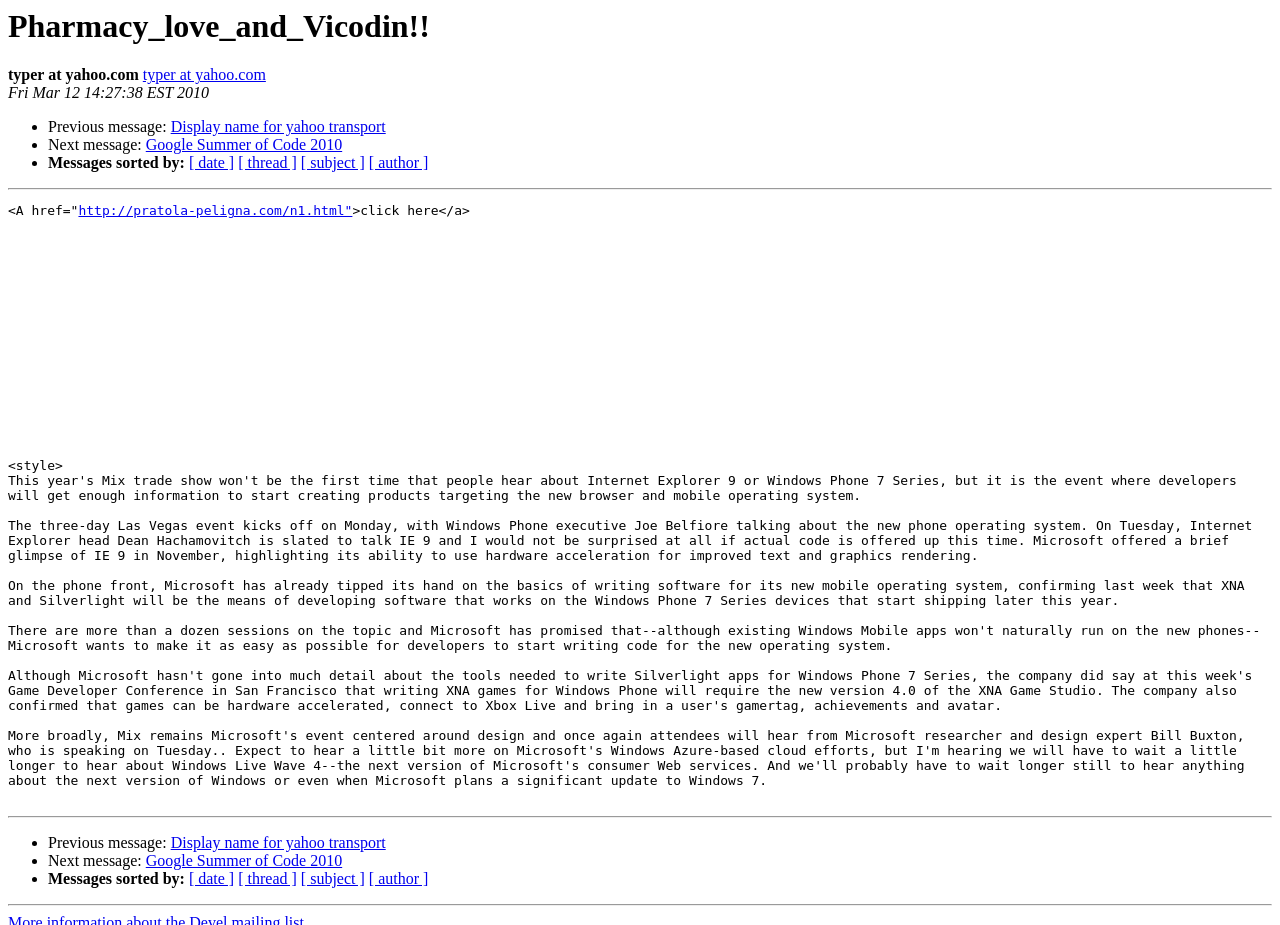Specify the bounding box coordinates of the element's region that should be clicked to achieve the following instruction: "Click the link to sort messages by date". The bounding box coordinates consist of four float numbers between 0 and 1, in the format [left, top, right, bottom].

[0.148, 0.167, 0.183, 0.185]